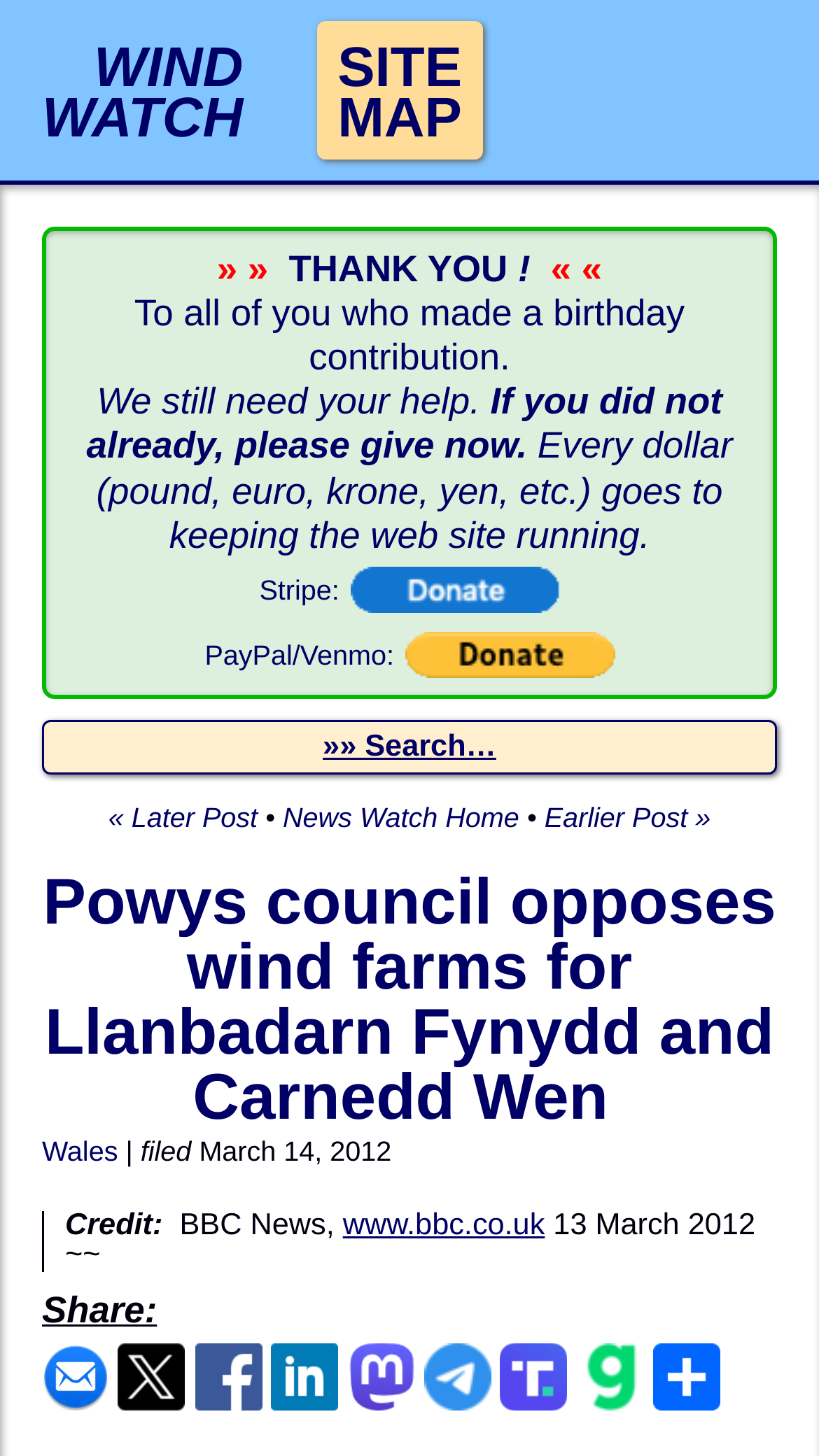Please identify the bounding box coordinates of the element I should click to complete this instruction: 'Donate via Stripe'. The coordinates should be given as four float numbers between 0 and 1, like this: [left, top, right, bottom].

[0.317, 0.389, 0.683, 0.418]